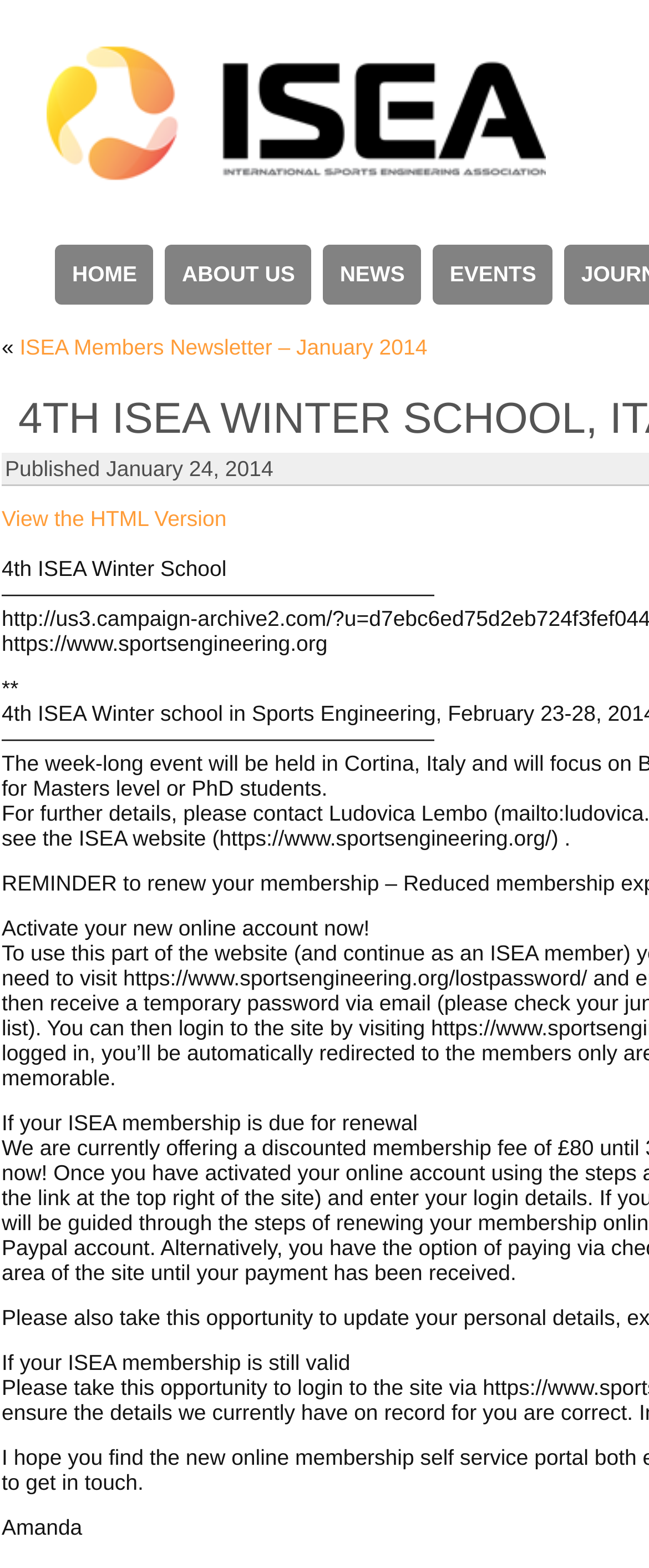Extract the primary heading text from the webpage.

4TH ISEA WINTER SCHOOL, ITALY 2014